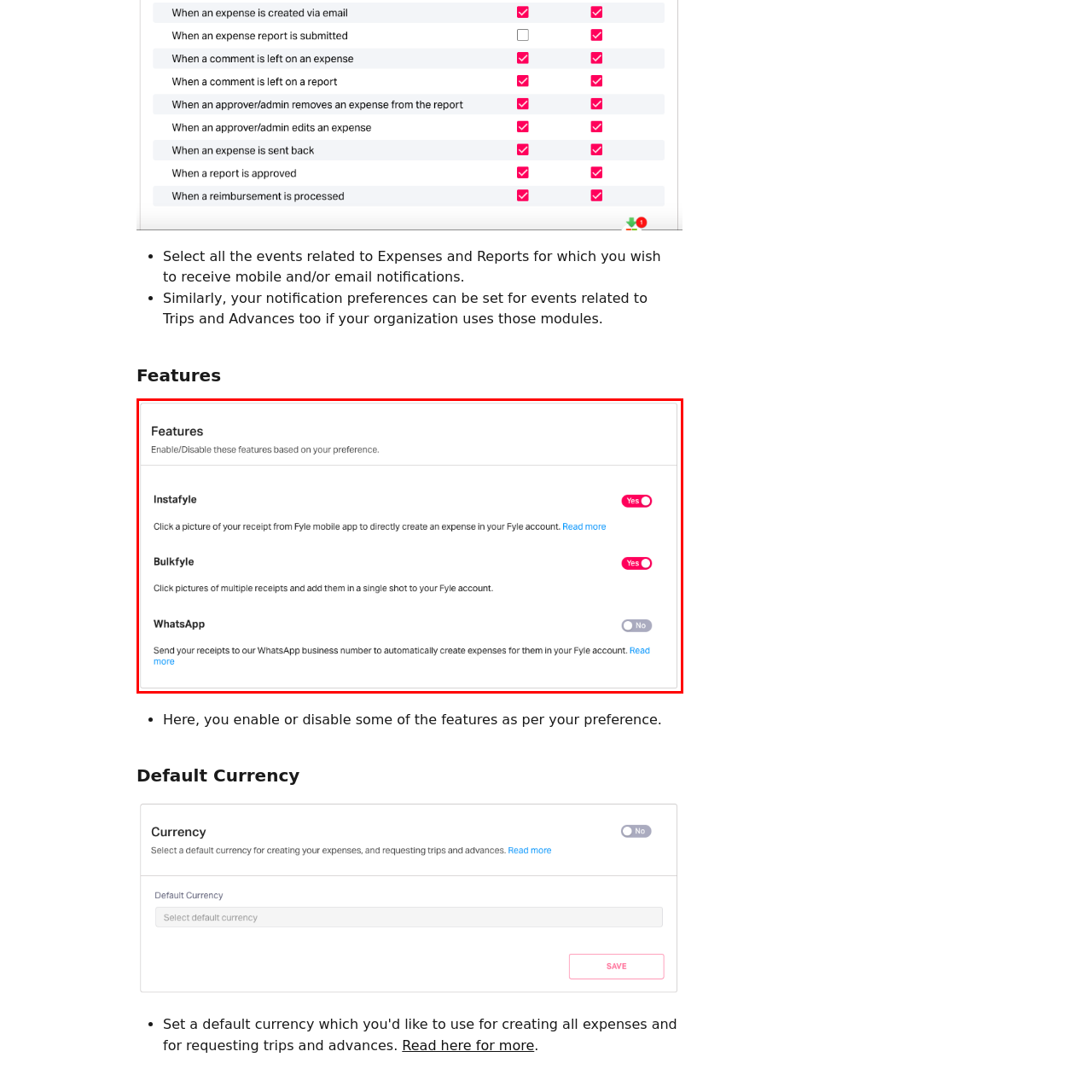View the element within the red boundary, What is the purpose of the 'Instafyle' feature? 
Deliver your response in one word or phrase.

Create expense entry